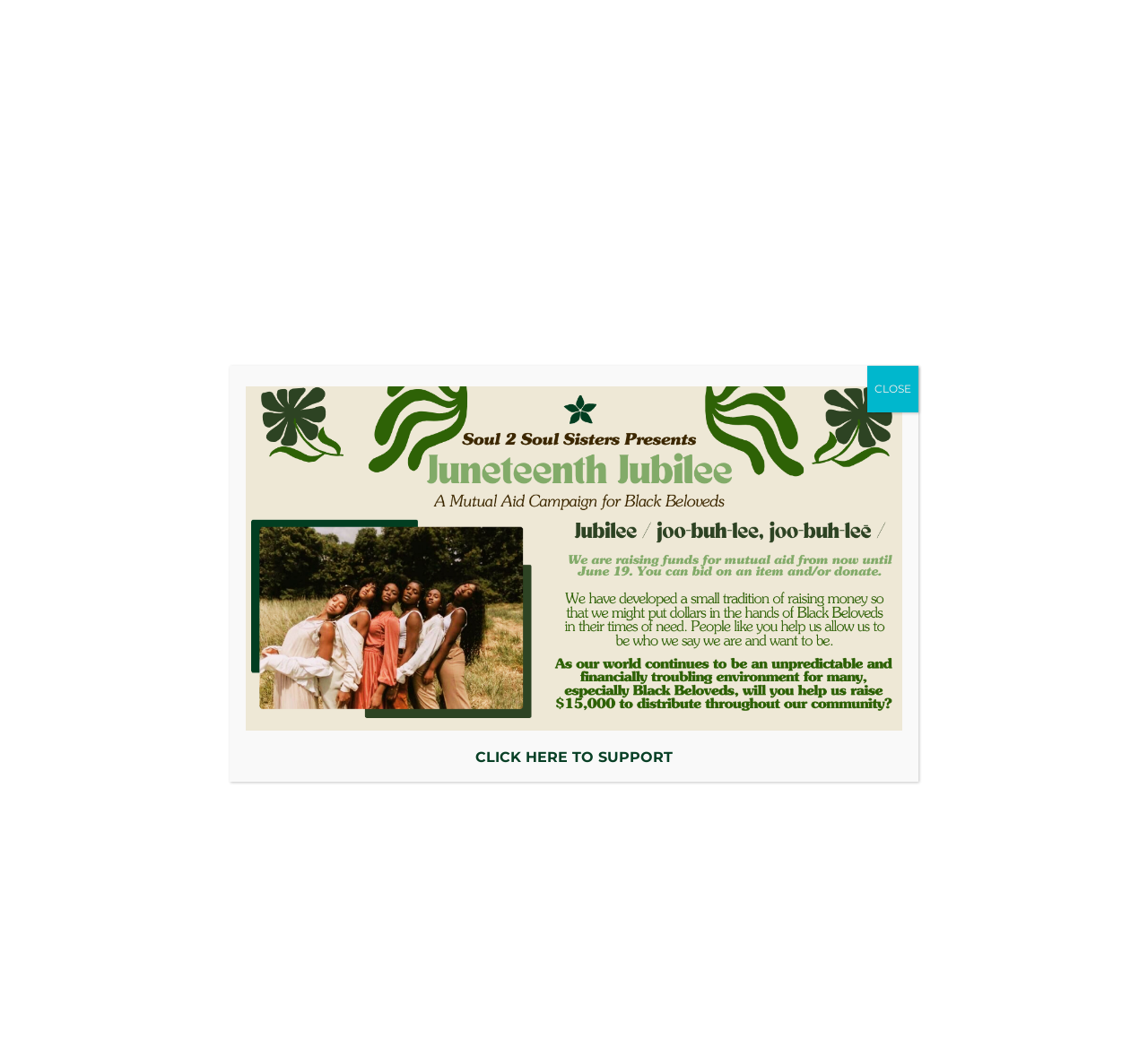Given the description of the UI element: "CLICK HERE TO SUPPORT", predict the bounding box coordinates in the form of [left, top, right, bottom], with each value being a float between 0 and 1.

[0.414, 0.721, 0.586, 0.737]